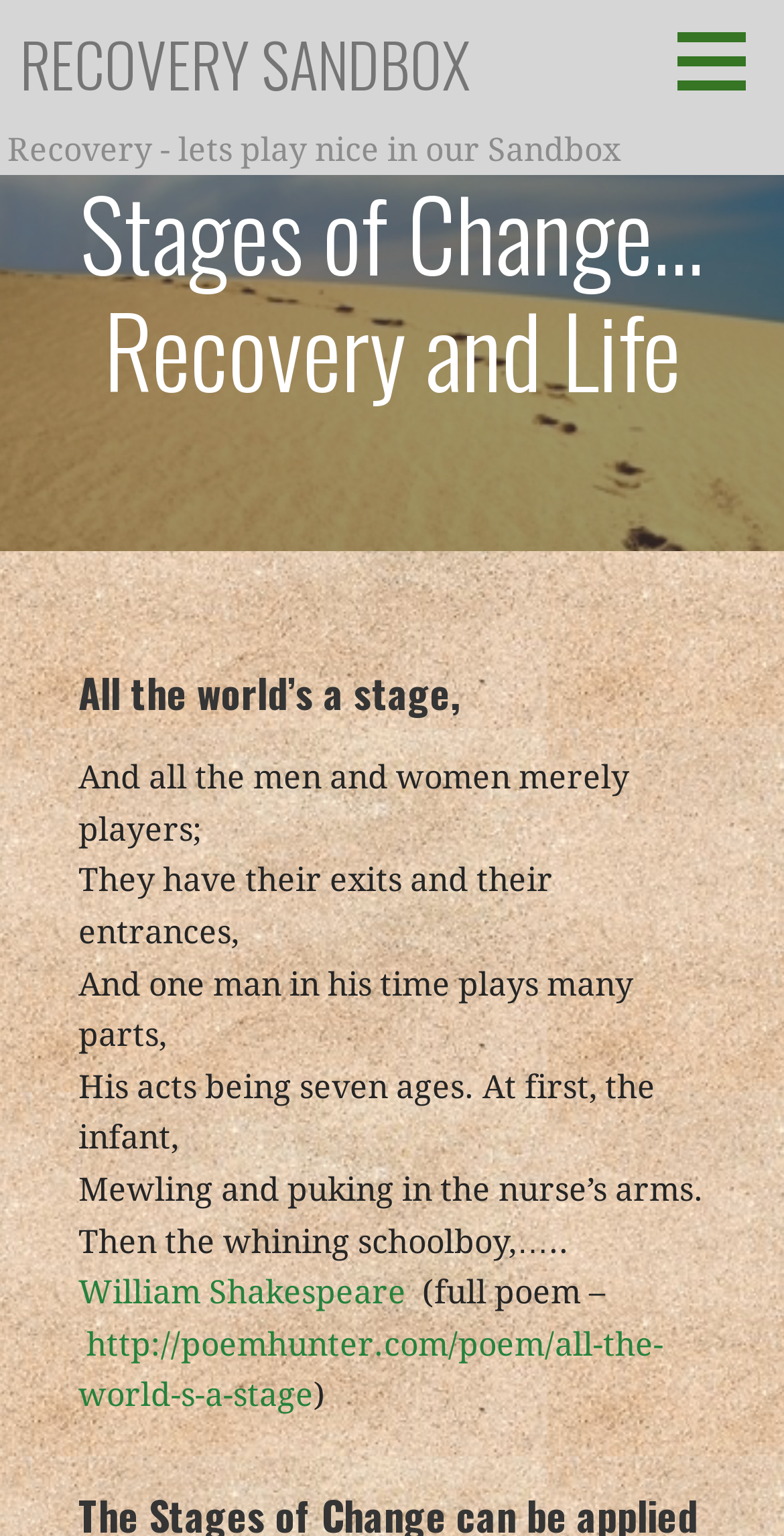Determine the bounding box coordinates for the UI element matching this description: "Recovery Sandbox".

[0.026, 0.012, 0.6, 0.071]